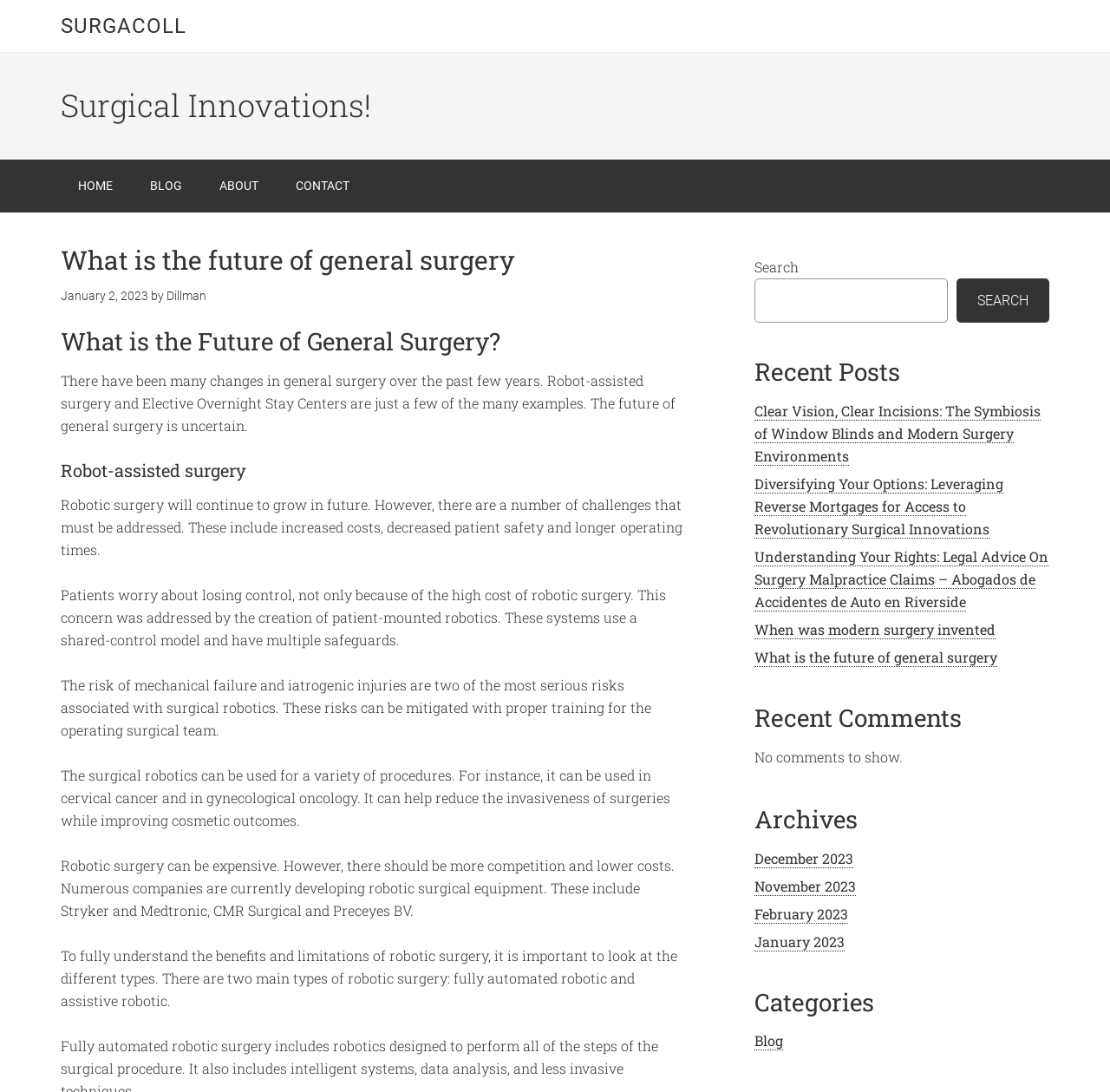What is the category of the article 'Clear Vision, Clear Incisions: The Symbiosis of Window Blinds and Modern Surgery Environments'?
Using the visual information, respond with a single word or phrase.

Blog